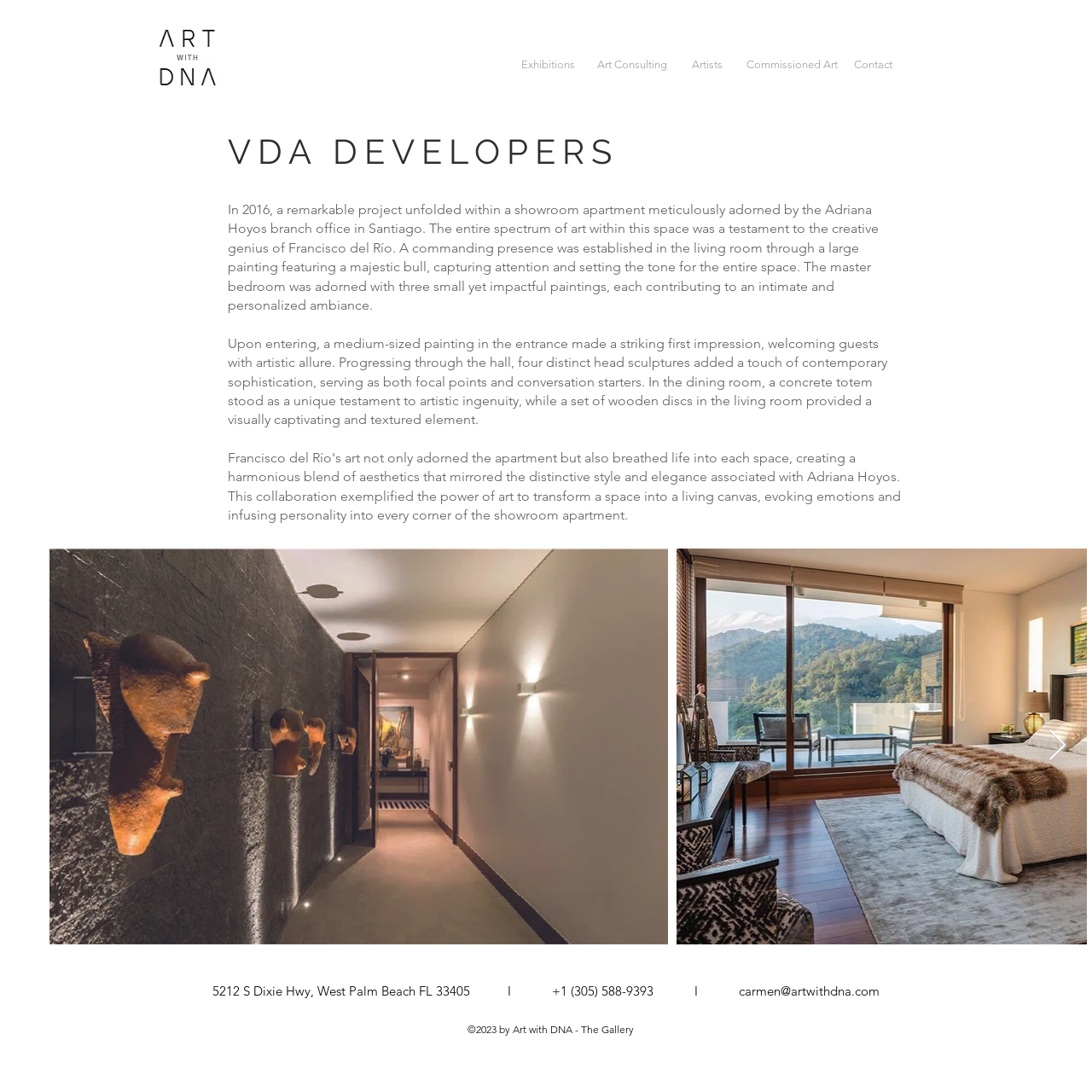What is the phone number of the gallery?
We need a detailed and meticulous answer to the question.

I found this phone number at the bottom of the page, in the content info section, which typically contains contact information and other details about the website or organization.